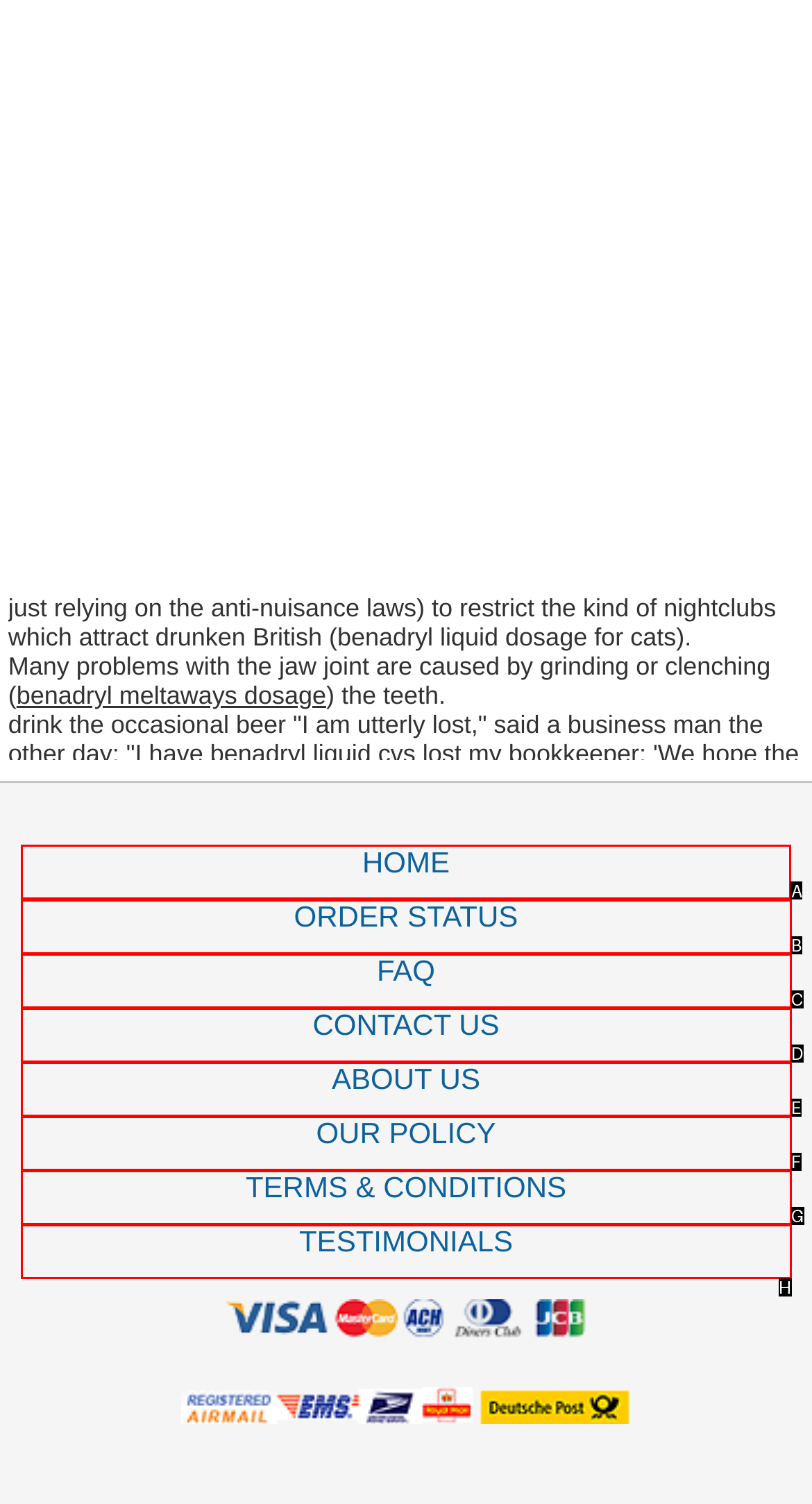Identify the correct UI element to click to follow this instruction: go to home page
Respond with the letter of the appropriate choice from the displayed options.

A